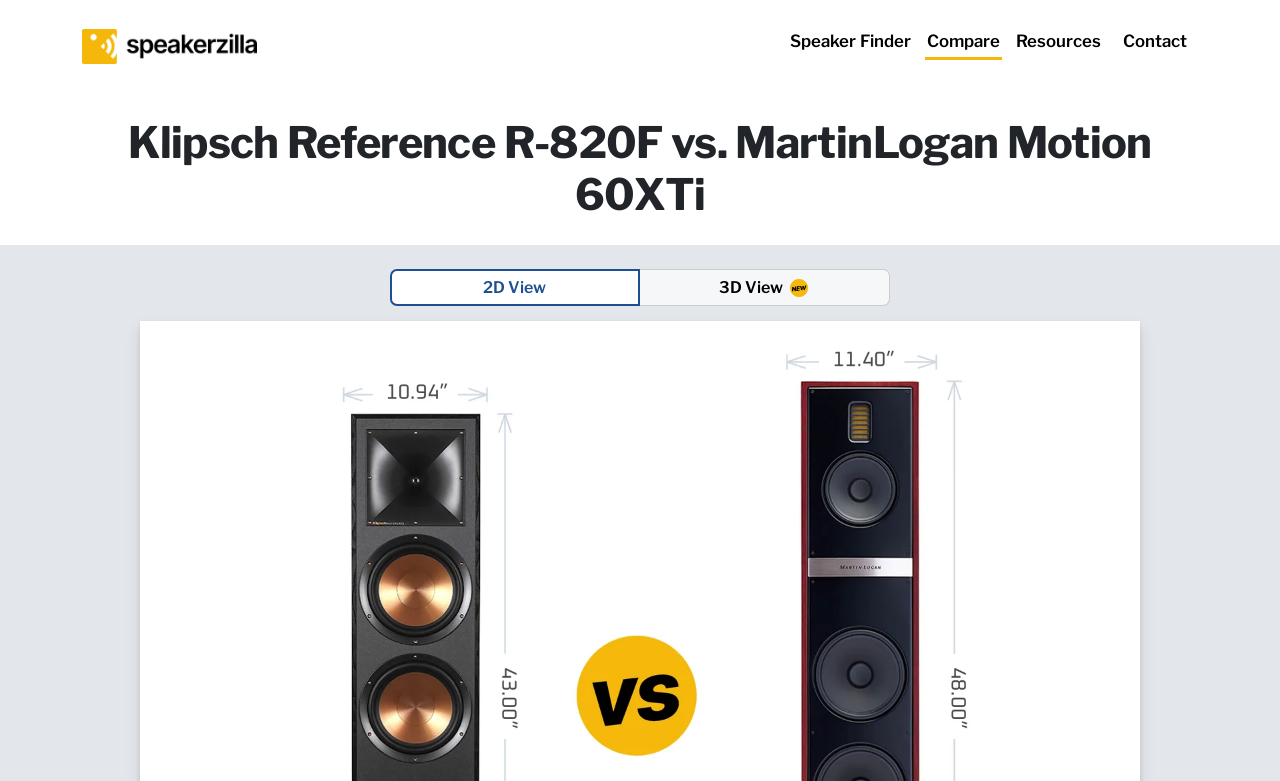How many links are in the top navigation bar?
Answer the question with just one word or phrase using the image.

4